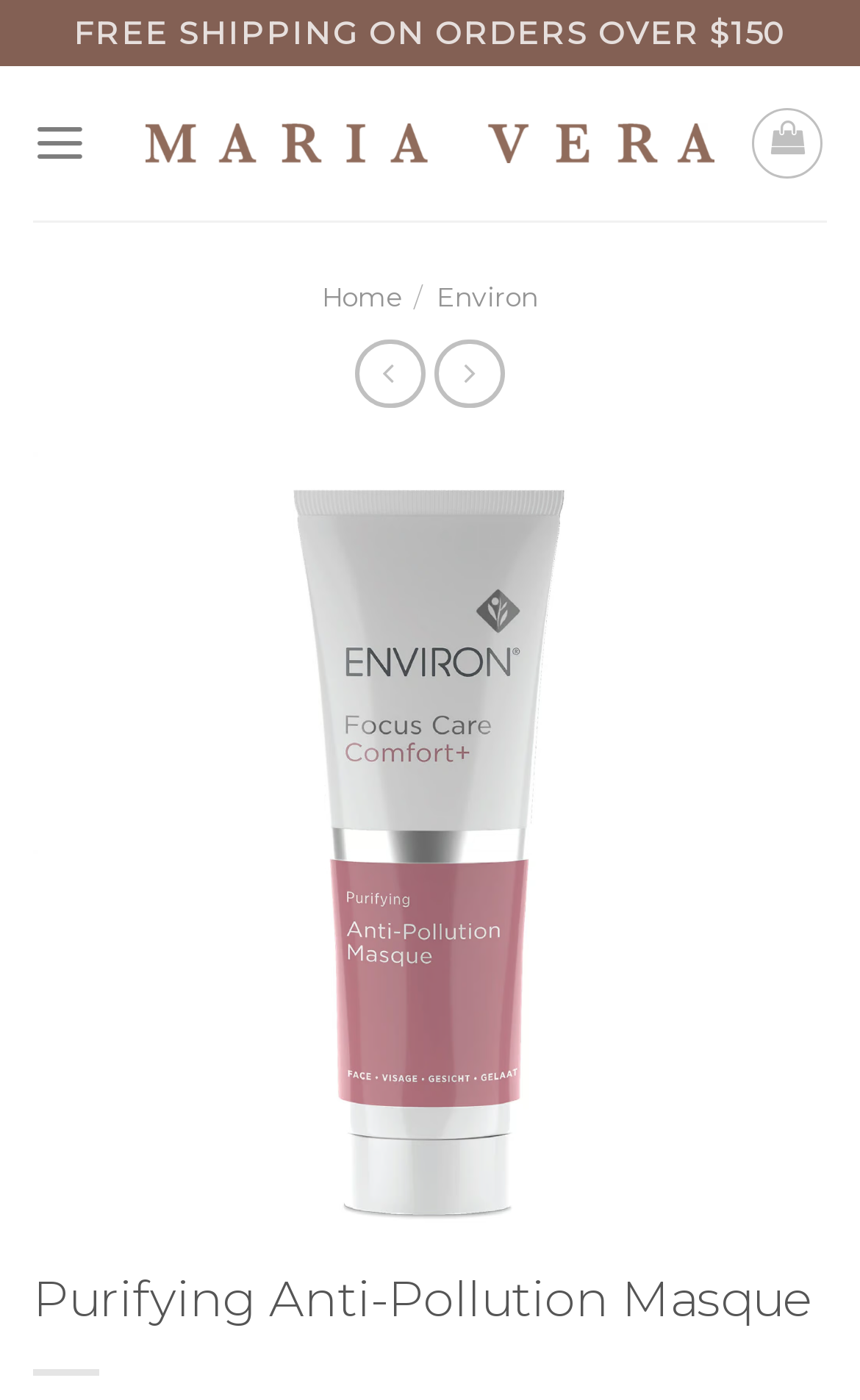With reference to the screenshot, provide a detailed response to the question below:
How many navigation links are there?

I counted the number of navigation links by examining the top navigation bar, which contains links to 'Home', 'Environ', and other sections, totaling 5 links.